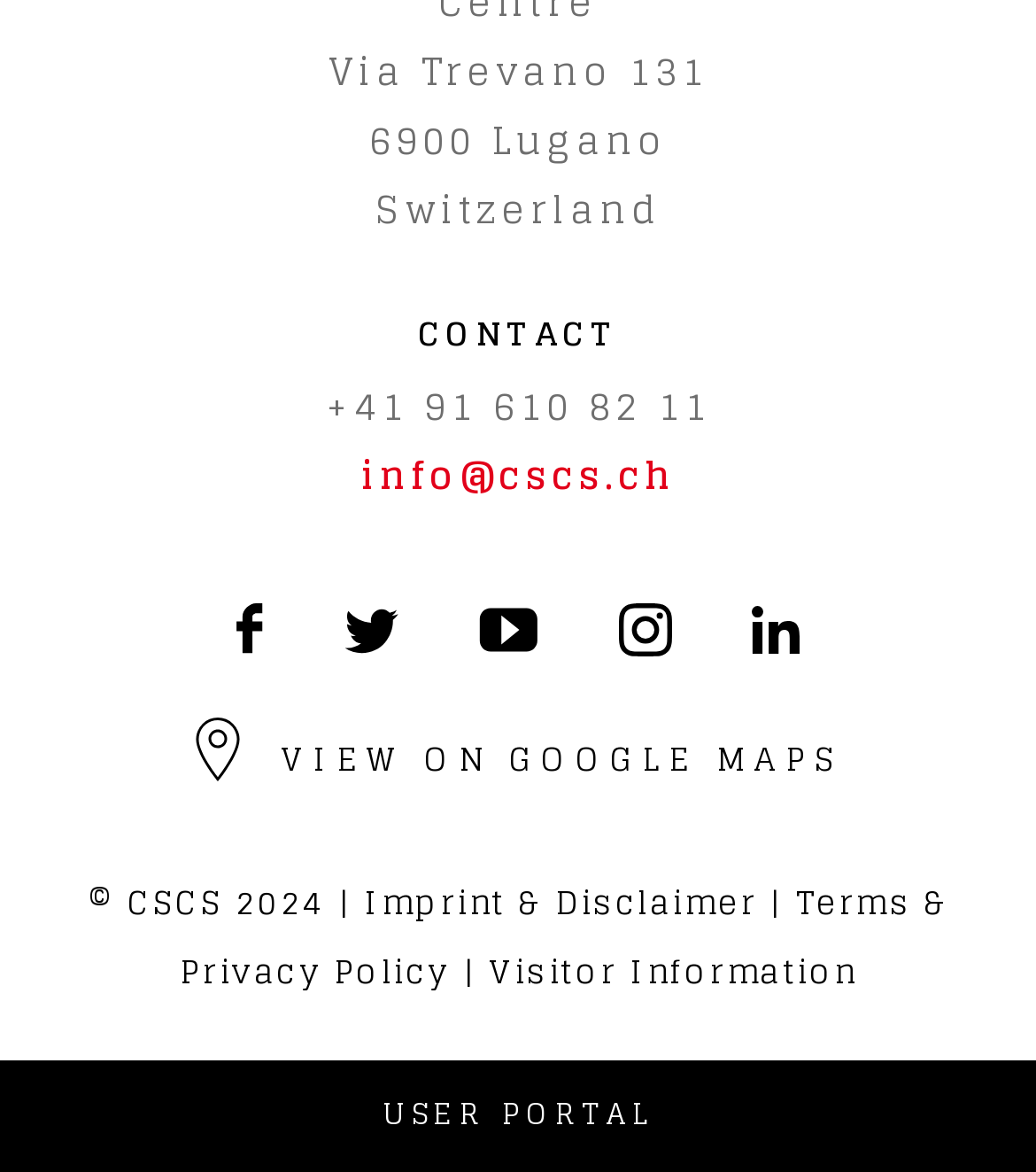What is the address of CSCS?
Provide a detailed and extensive answer to the question.

The address is obtained by combining the static text elements 'Via Trevano 131', '6900', and 'Lugano' and 'Switzerland' which are located at the top of the webpage.